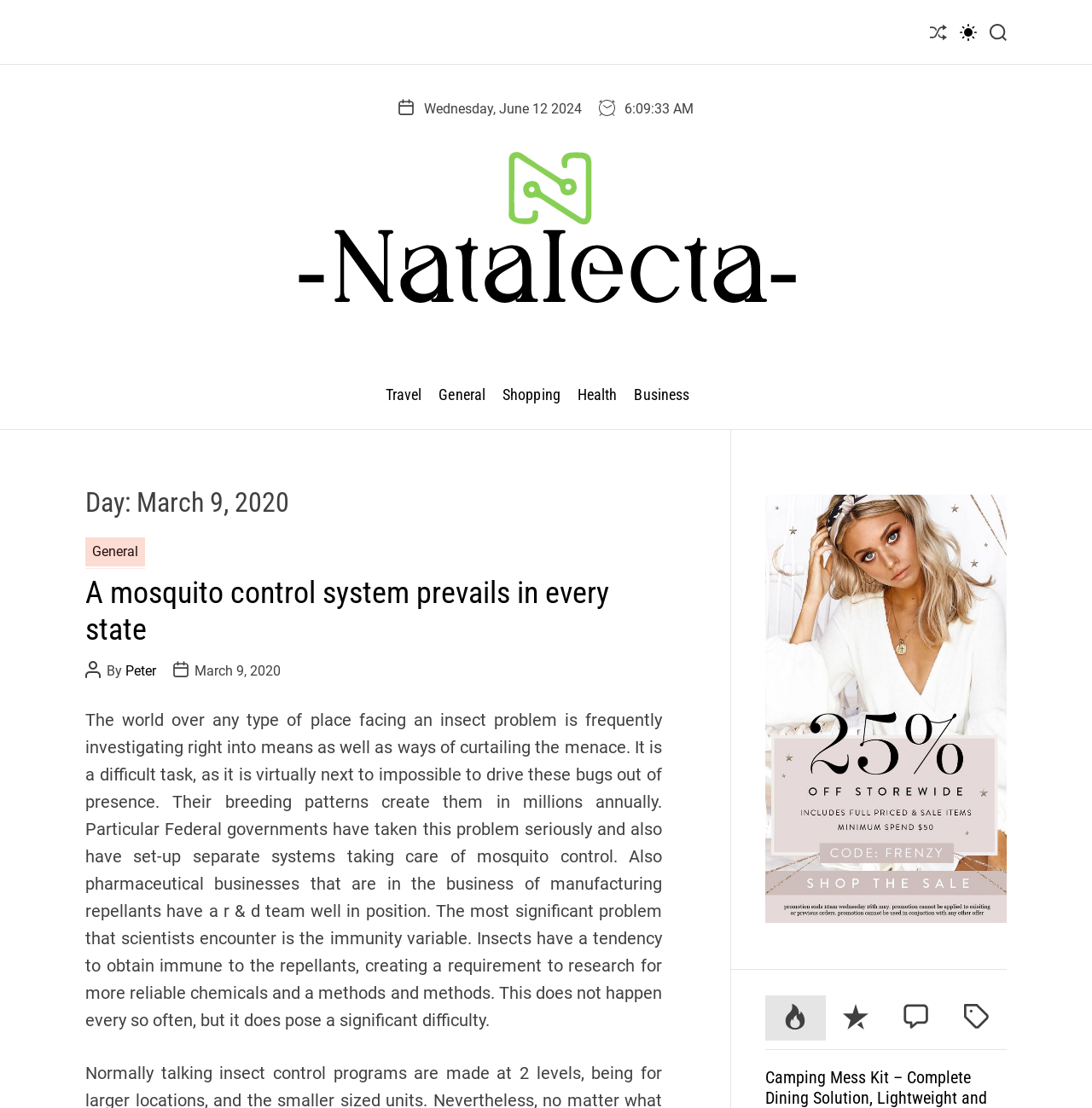Kindly provide the bounding box coordinates of the section you need to click on to fulfill the given instruction: "Switch to light mode".

[0.879, 0.008, 0.895, 0.05]